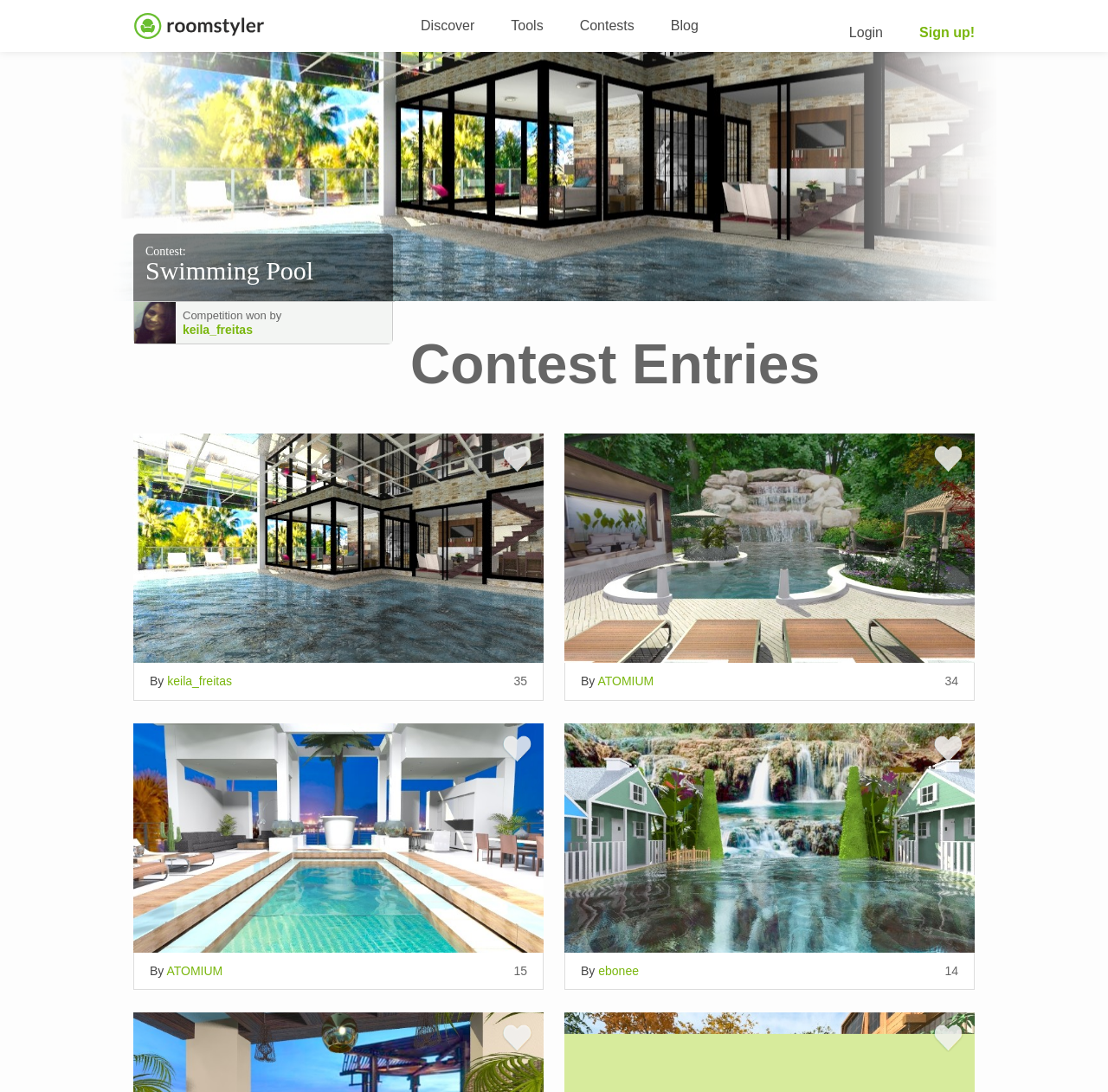Pinpoint the bounding box coordinates of the element you need to click to execute the following instruction: "View the 'Swimming Pool' contest". The bounding box should be represented by four float numbers between 0 and 1, in the format [left, top, right, bottom].

[0.131, 0.235, 0.283, 0.261]